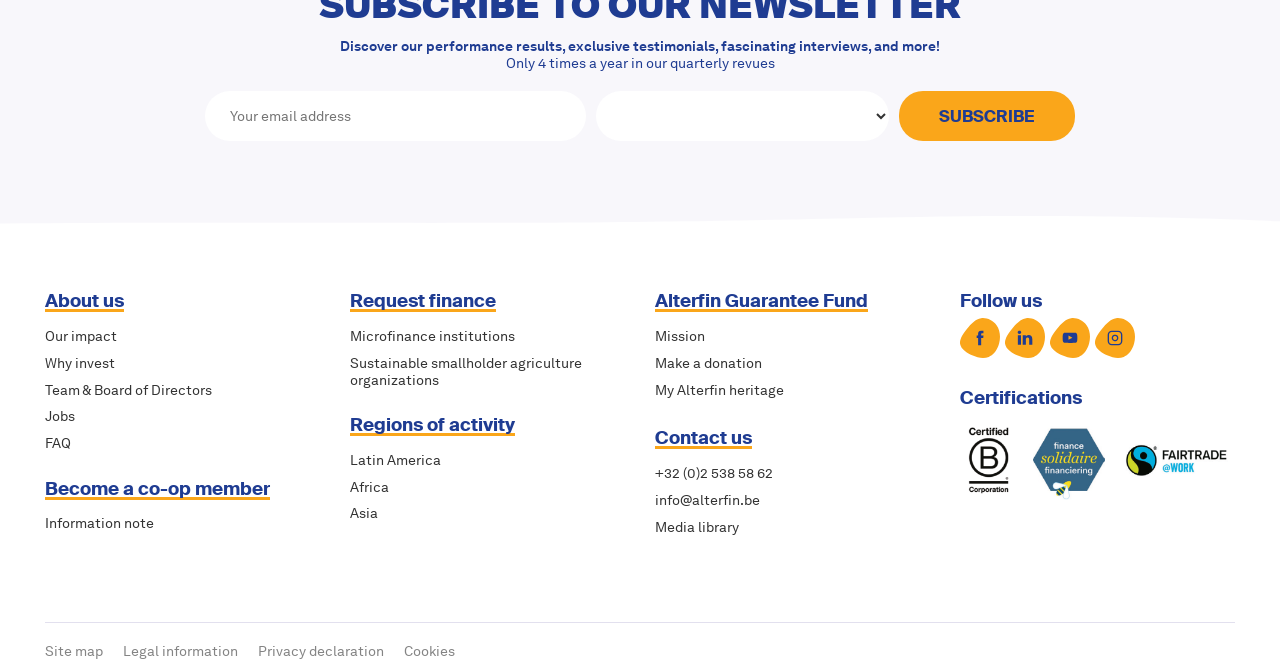What type of organizations are mentioned under 'Regions of activity'?
Using the image, answer in one word or phrase.

Latin America, Africa, Asia